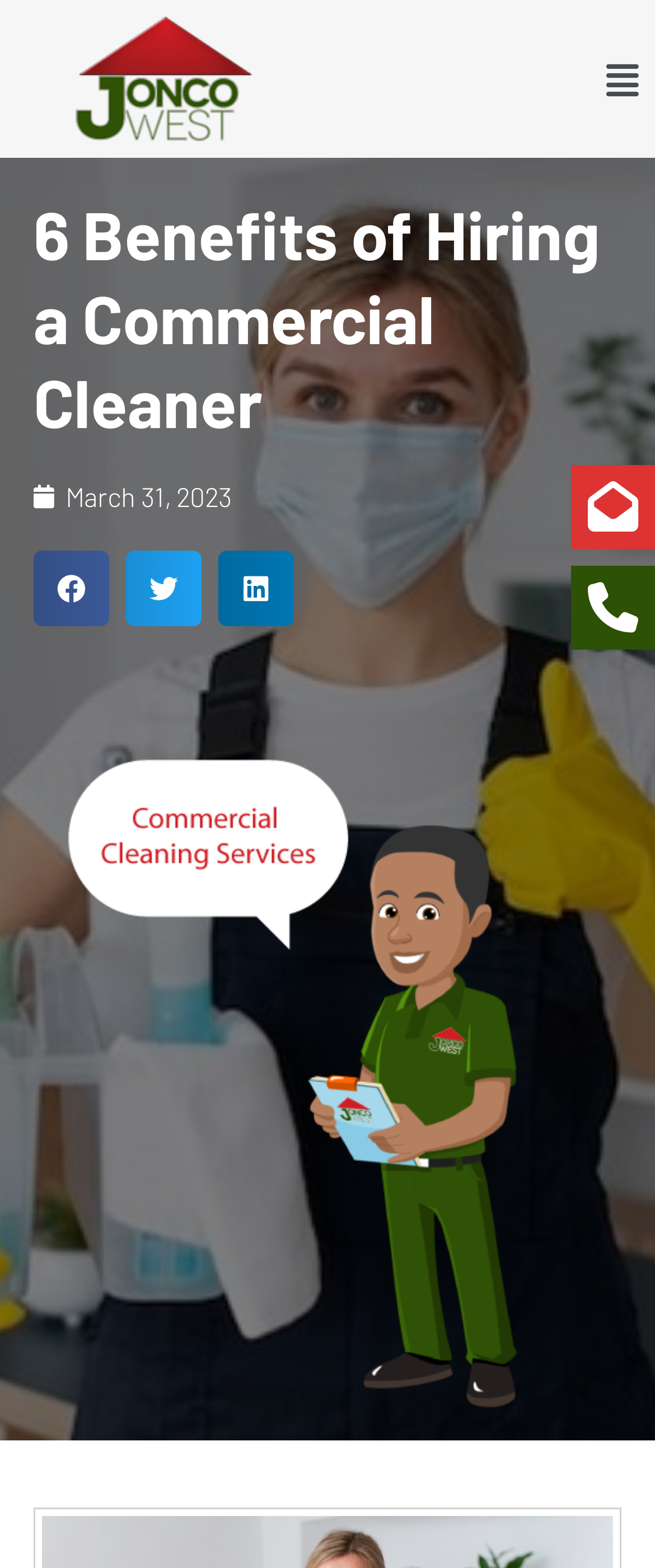How many social media sharing buttons are there?
From the details in the image, answer the question comprehensively.

There are three social media sharing buttons, namely 'Share on facebook', 'Share on twitter', and 'Share on linkedin', located below the main heading of the webpage, with bounding boxes of [0.051, 0.352, 0.167, 0.4], [0.192, 0.352, 0.308, 0.4], and [0.333, 0.352, 0.449, 0.4] respectively.